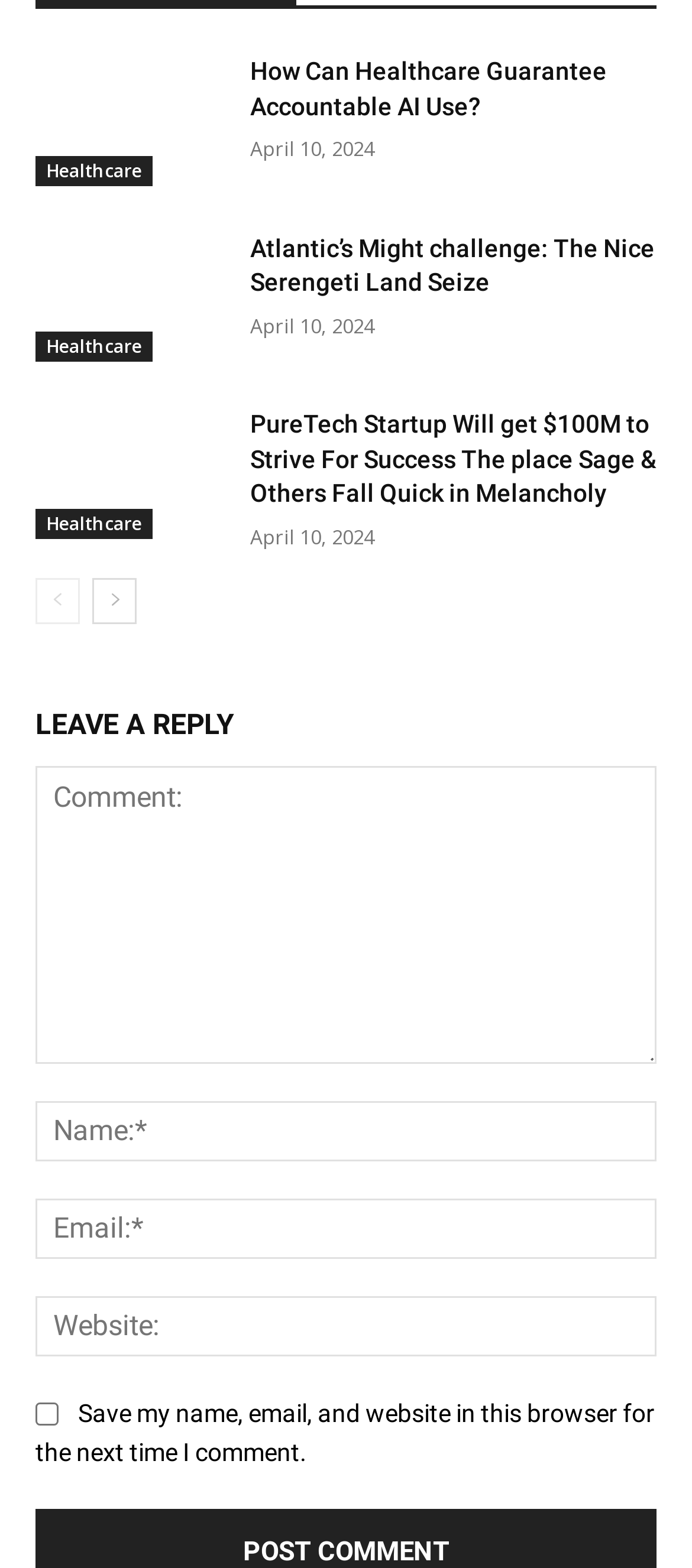Identify the bounding box coordinates for the UI element described as follows: parent_node: Comment: name="comment" placeholder="Comment:". Use the format (top-left x, top-left y, bottom-right x, bottom-right y) and ensure all values are floating point numbers between 0 and 1.

[0.051, 0.488, 0.949, 0.678]